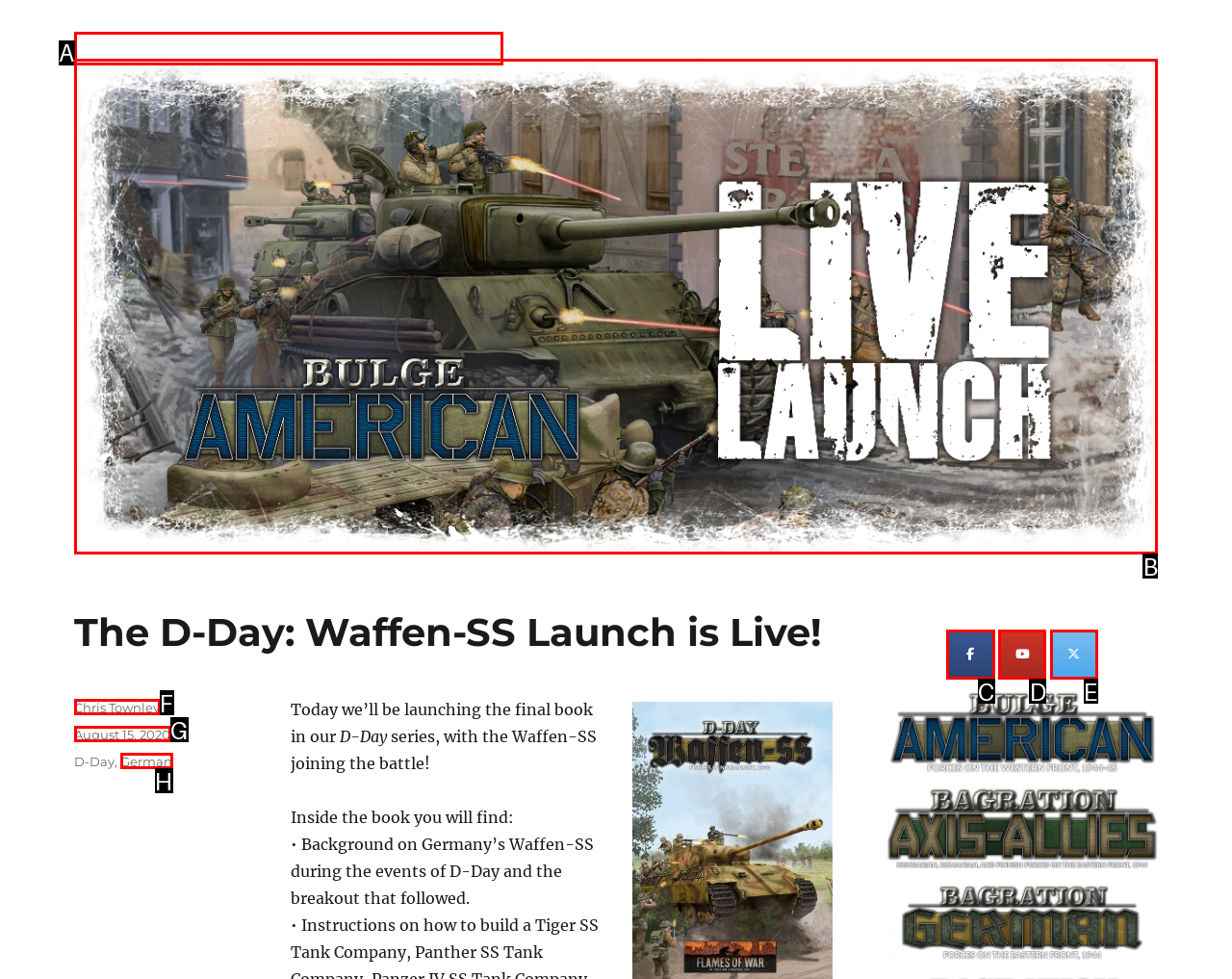Identify the HTML element that matches the description: aria-label="Facebook" title="Facebook"
Respond with the letter of the correct option.

C